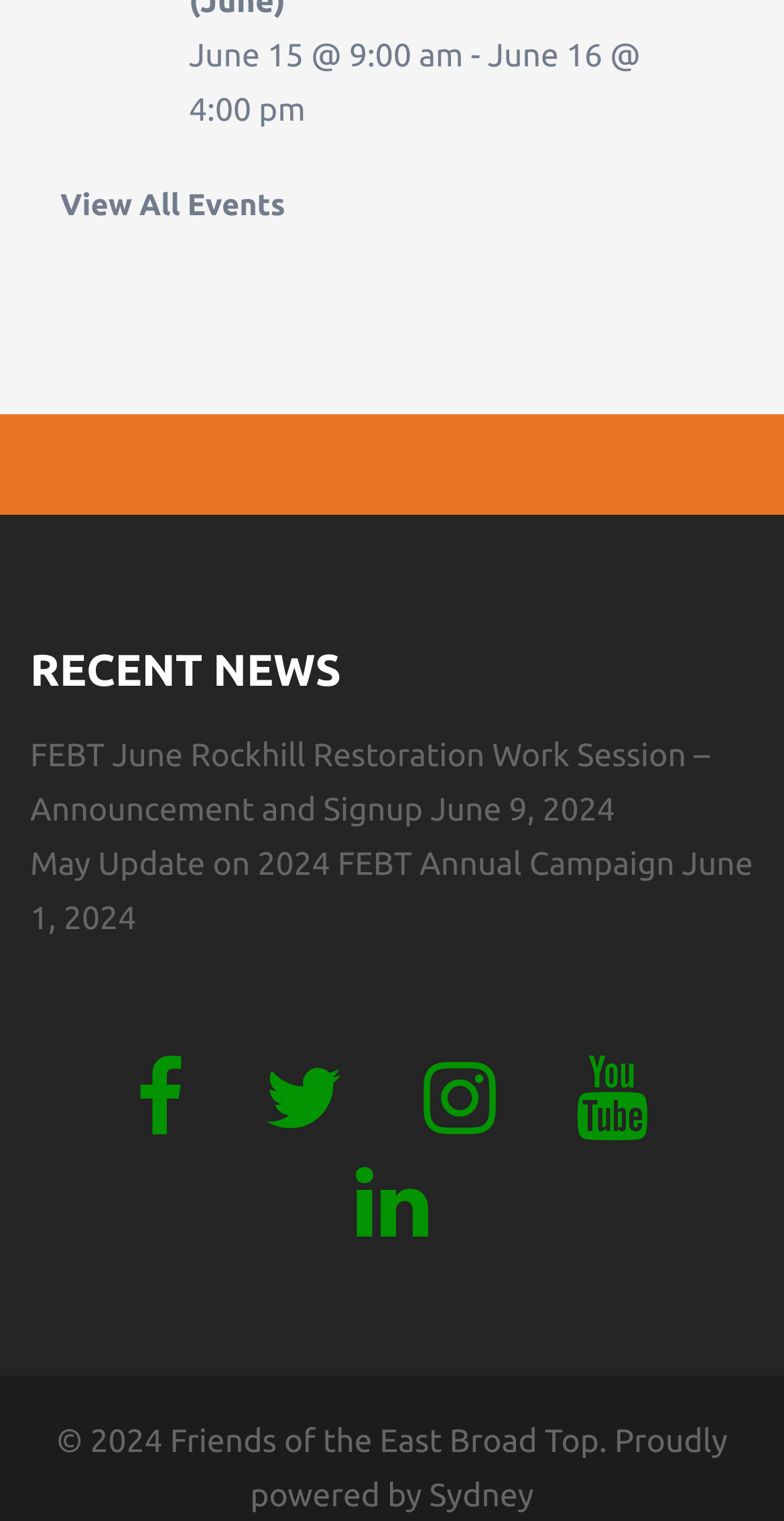Please identify the bounding box coordinates of the area that needs to be clicked to follow this instruction: "Go to Sydney website".

[0.548, 0.972, 0.681, 0.996]